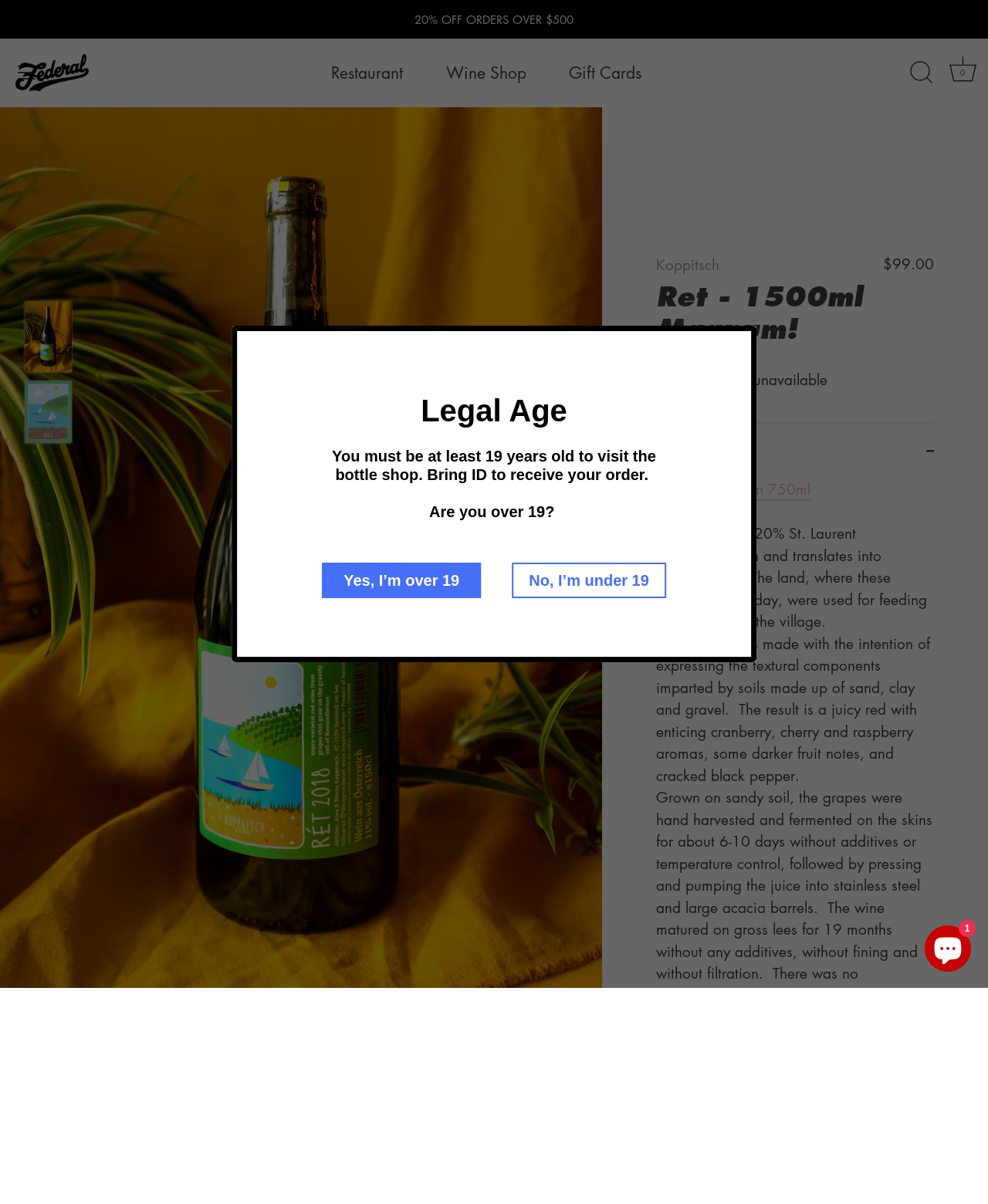Please answer the following question as detailed as possible based on the image: 
What is the price of the Ret - 1500ml Magnum?

I found the price of the Ret - 1500ml Magnum by looking at the StaticText element with the text '$99.00' located at coordinates [0.894, 0.21, 0.945, 0.228]. This element is a child of the link element with the text 'Koppitsch' and is likely to be the price of the product.